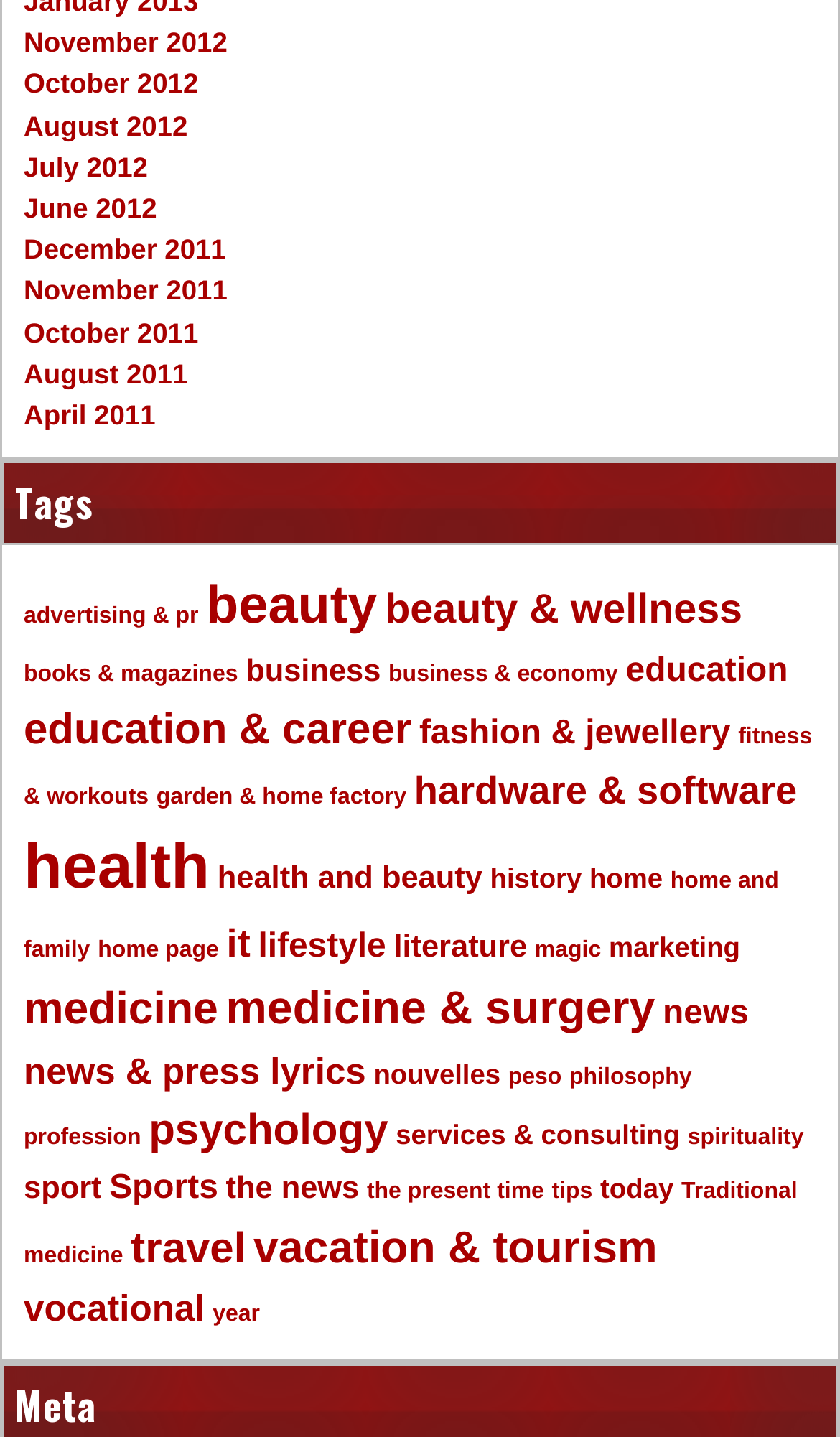Calculate the bounding box coordinates of the UI element given the description: "value="Buy Tickets"".

None